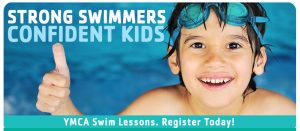Explain the details of the image you are viewing.

The image features a joyful child in a swimming pool, showcasing a thumbs-up gesture, symbolizing confidence and enthusiasm. The child, wearing goggles, is depicted in an environment that emphasizes the importance of swimming skills. Prominently displayed in bold letters at the top of the image are the words "STRONG SWIMMERS" and "CONFIDENT KIDS," highlighting the goal of teaching children to swim safely and effectively. At the bottom, the text reads "YMCA Swim Lessons. Register Today!" inviting families to enroll in swim lessons that promote both safety and enjoyment in water activities. This image effectively captures the essence of fun, learning, and growth associated with swimming education at the YMCA.